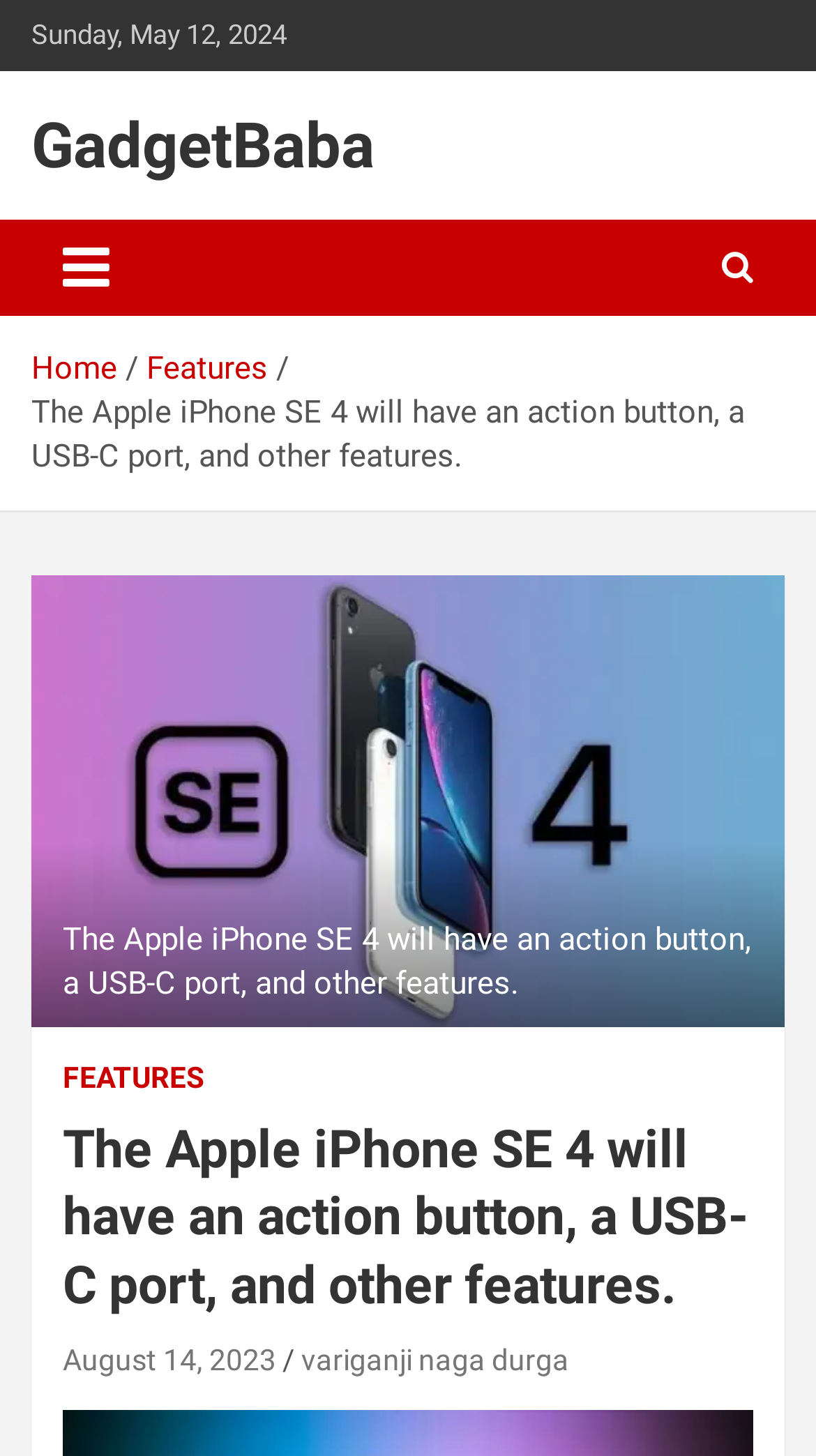Using the provided element description, identify the bounding box coordinates as (top-left x, top-left y, bottom-right x, bottom-right y). Ensure all values are between 0 and 1. Description: variganji naga durga

[0.369, 0.923, 0.697, 0.946]